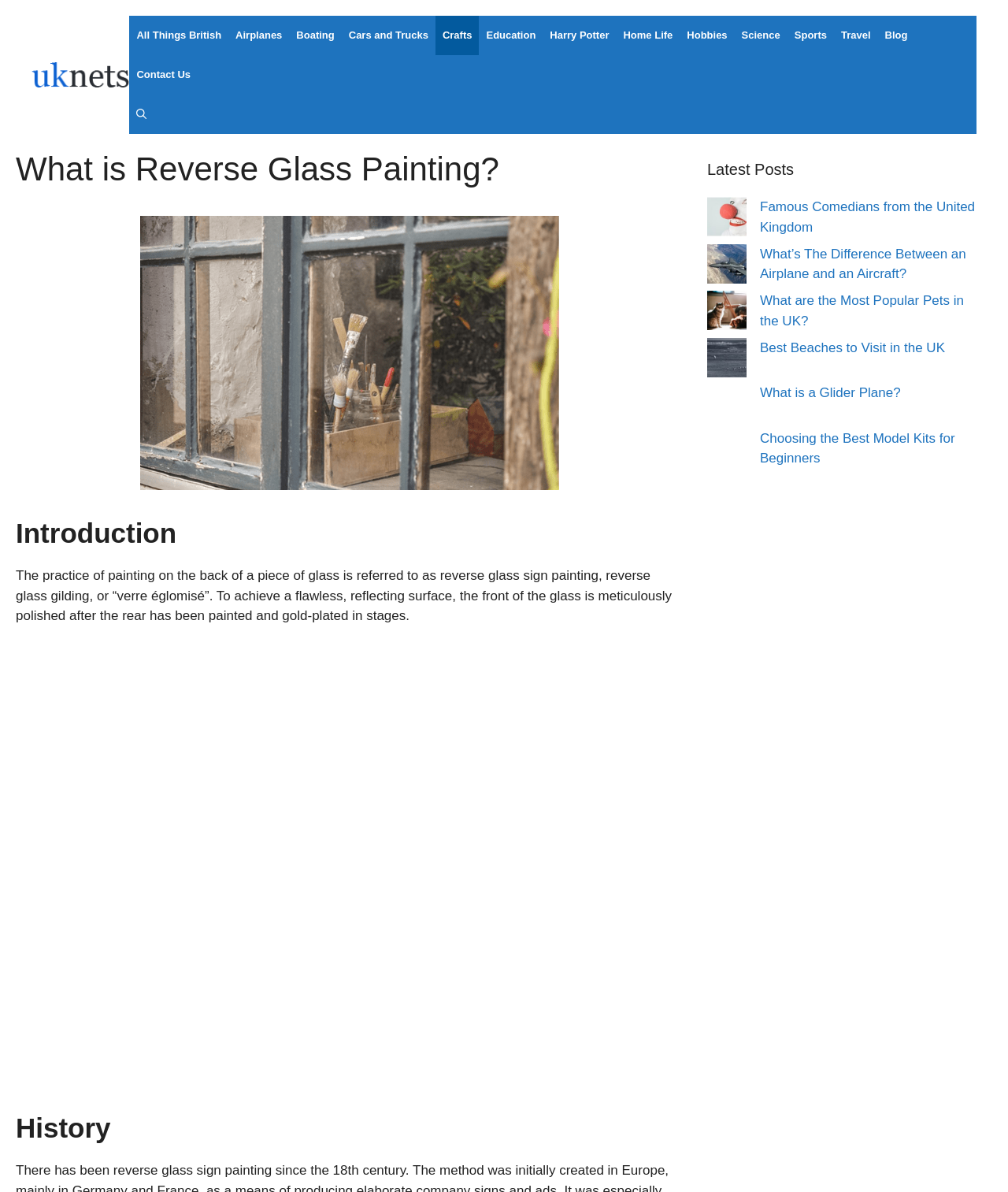What is the category of the link 'Cars and Trucks'?
Give a detailed explanation using the information visible in the image.

The link 'Cars and Trucks' is under the navigation menu 'Primary' and is categorized under 'Hobbies' as it is related to a leisure activity.